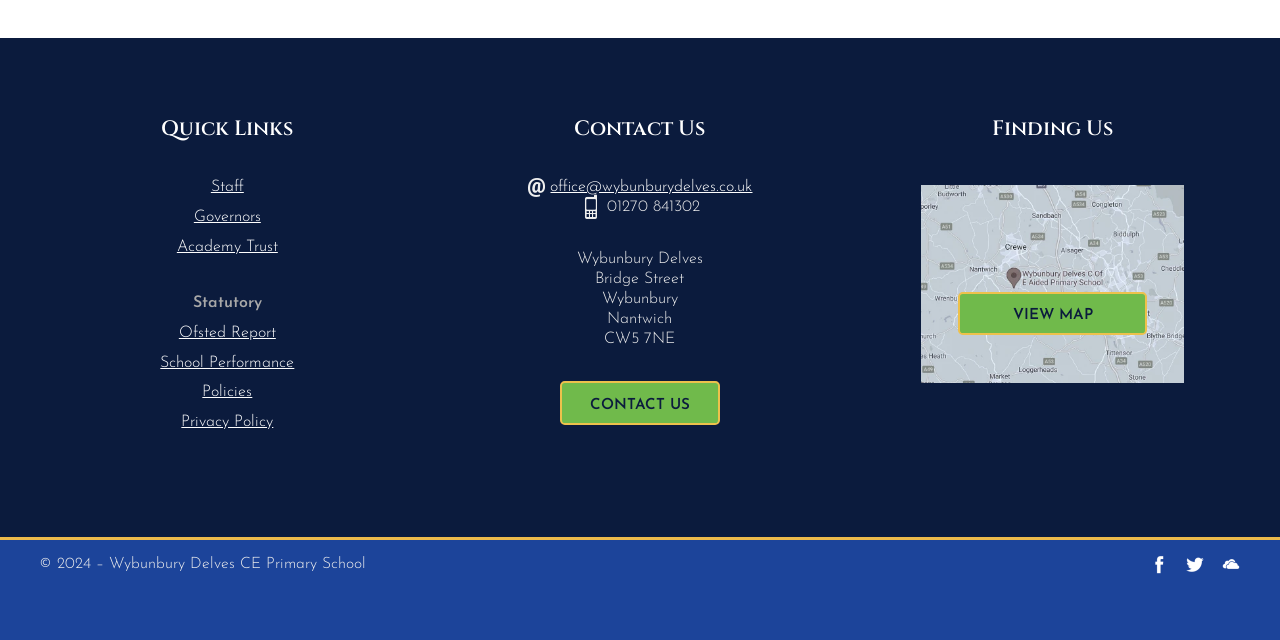Given the element description: "News / Announcements", predict the bounding box coordinates of the UI element it refers to, using four float numbers between 0 and 1, i.e., [left, top, right, bottom].

None